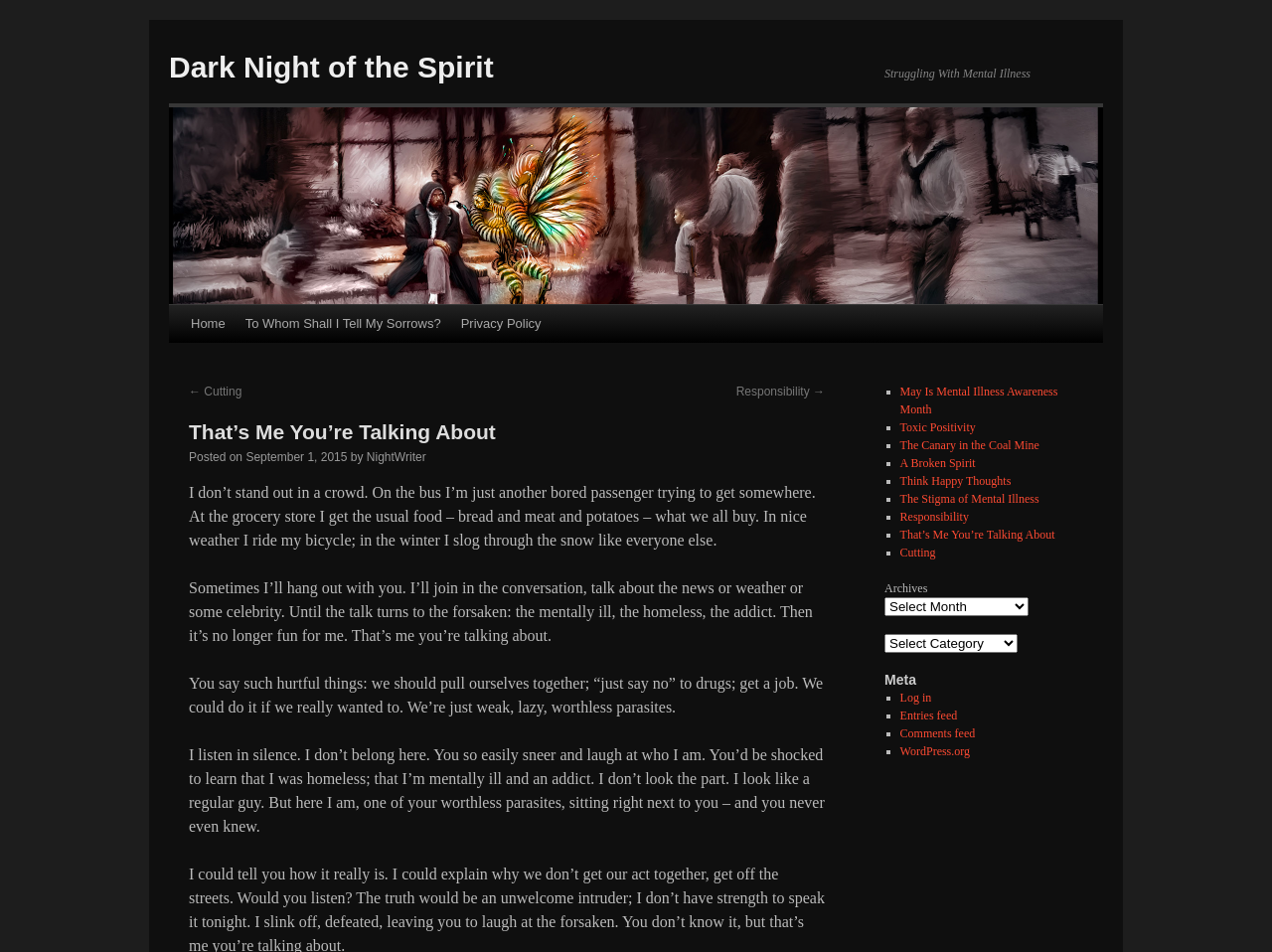What is the date of the post 'That’s Me You’re Talking About'?
Based on the image content, provide your answer in one word or a short phrase.

September 1, 2015